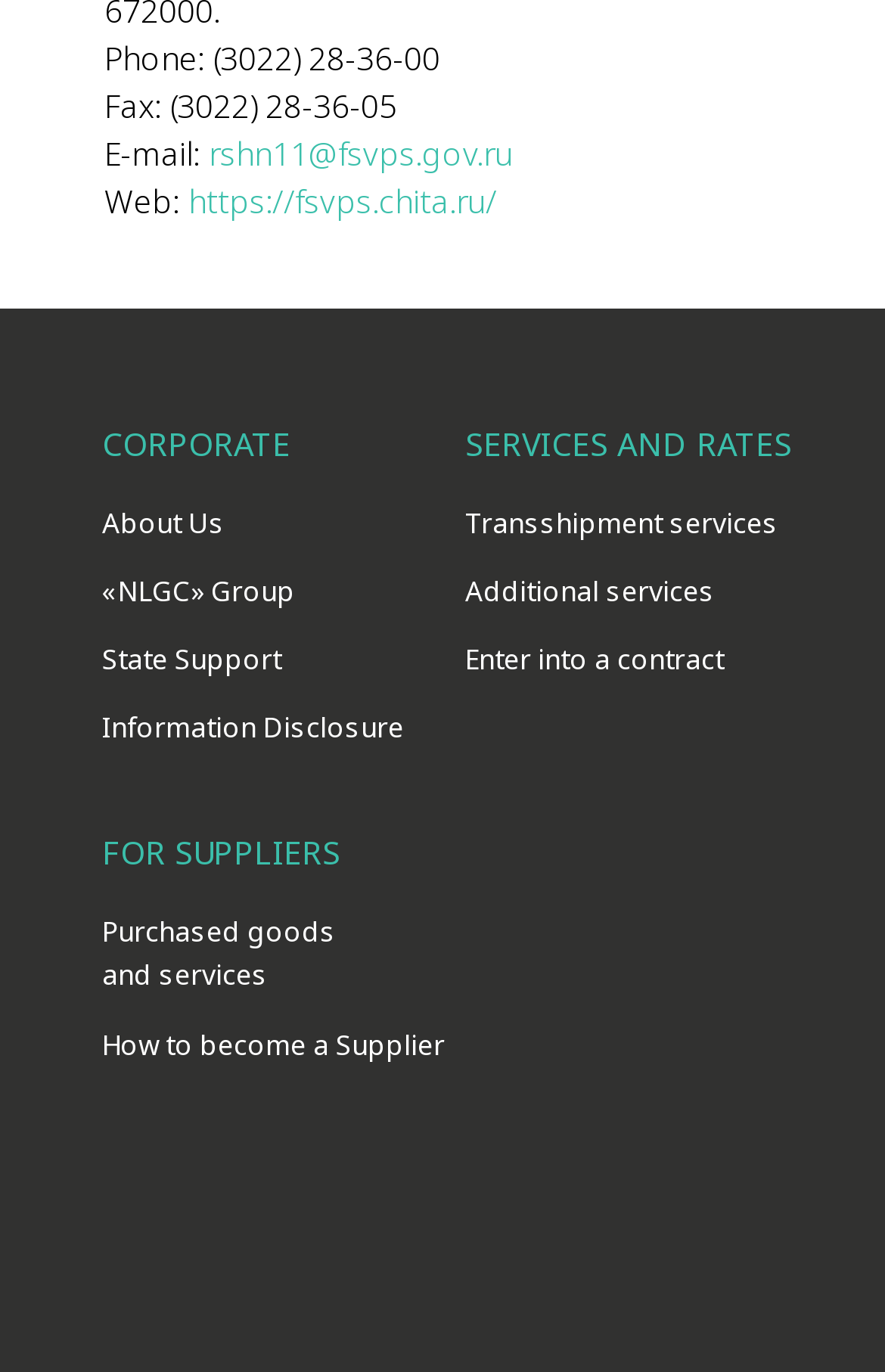Provide the bounding box coordinates of the UI element that matches the description: "Purchased goods and services".

[0.115, 0.664, 0.379, 0.724]